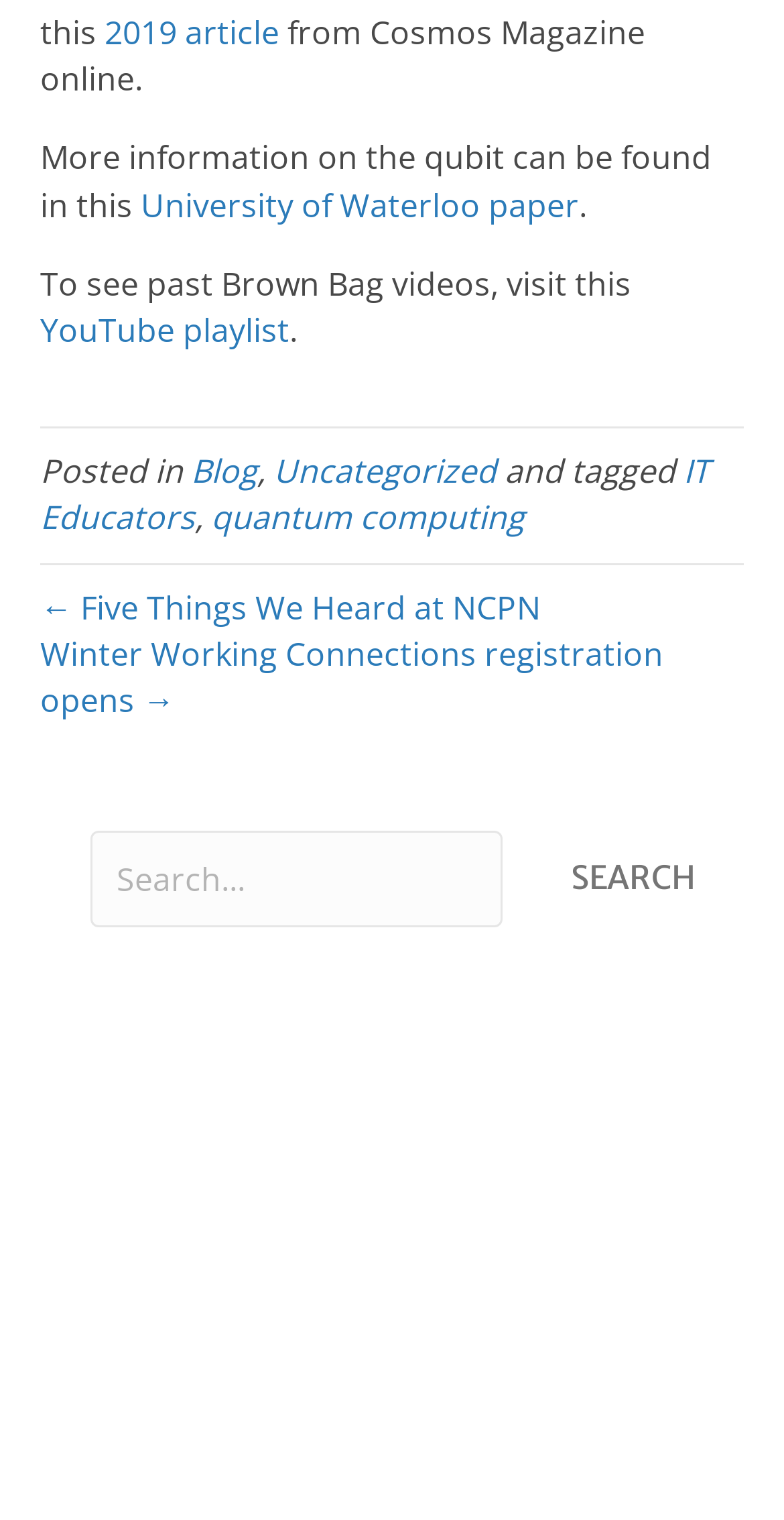Find and indicate the bounding box coordinates of the region you should select to follow the given instruction: "read 2019 article".

[0.133, 0.007, 0.356, 0.036]